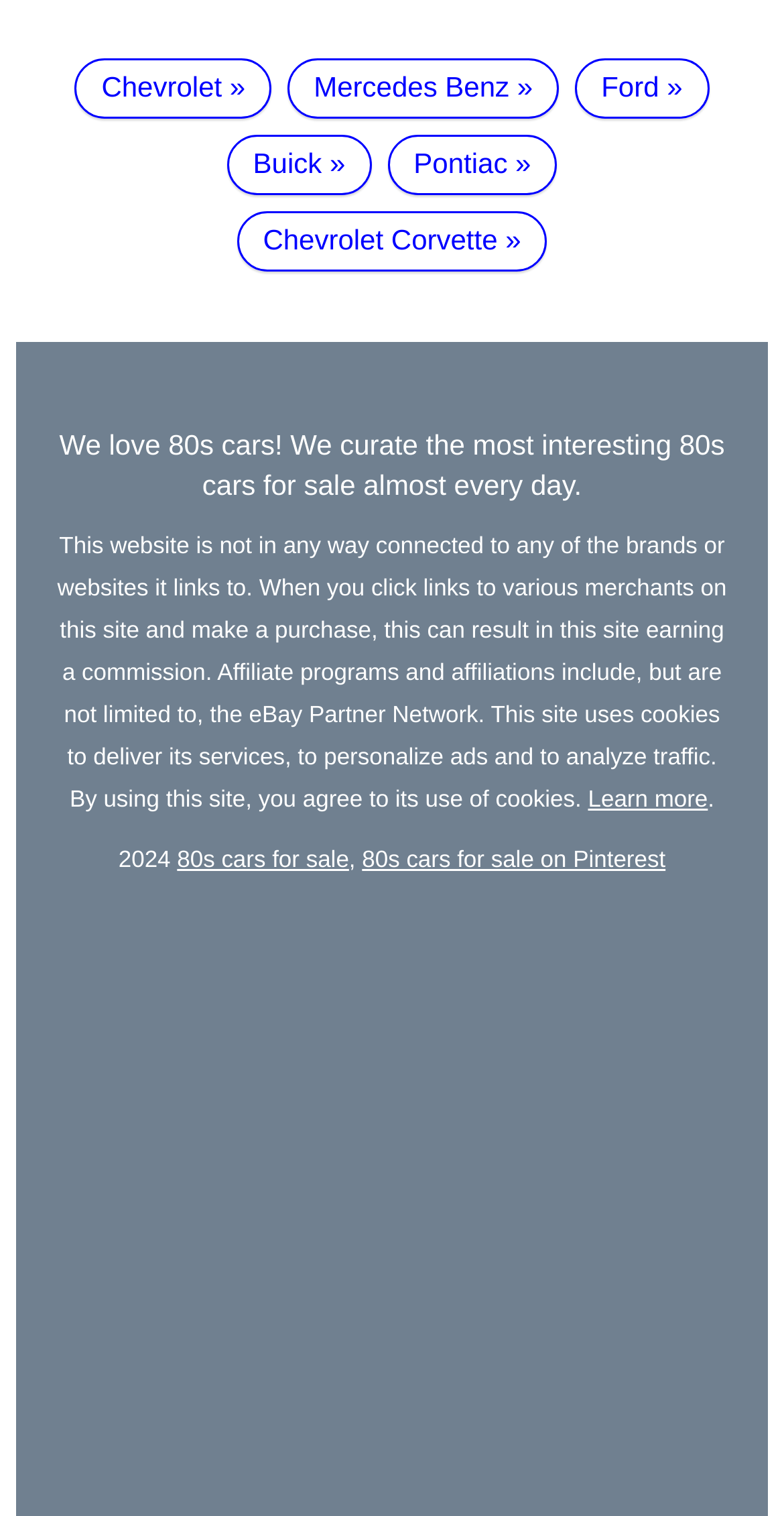What is the purpose of this website?
Your answer should be a single word or phrase derived from the screenshot.

Curate 80s cars for sale